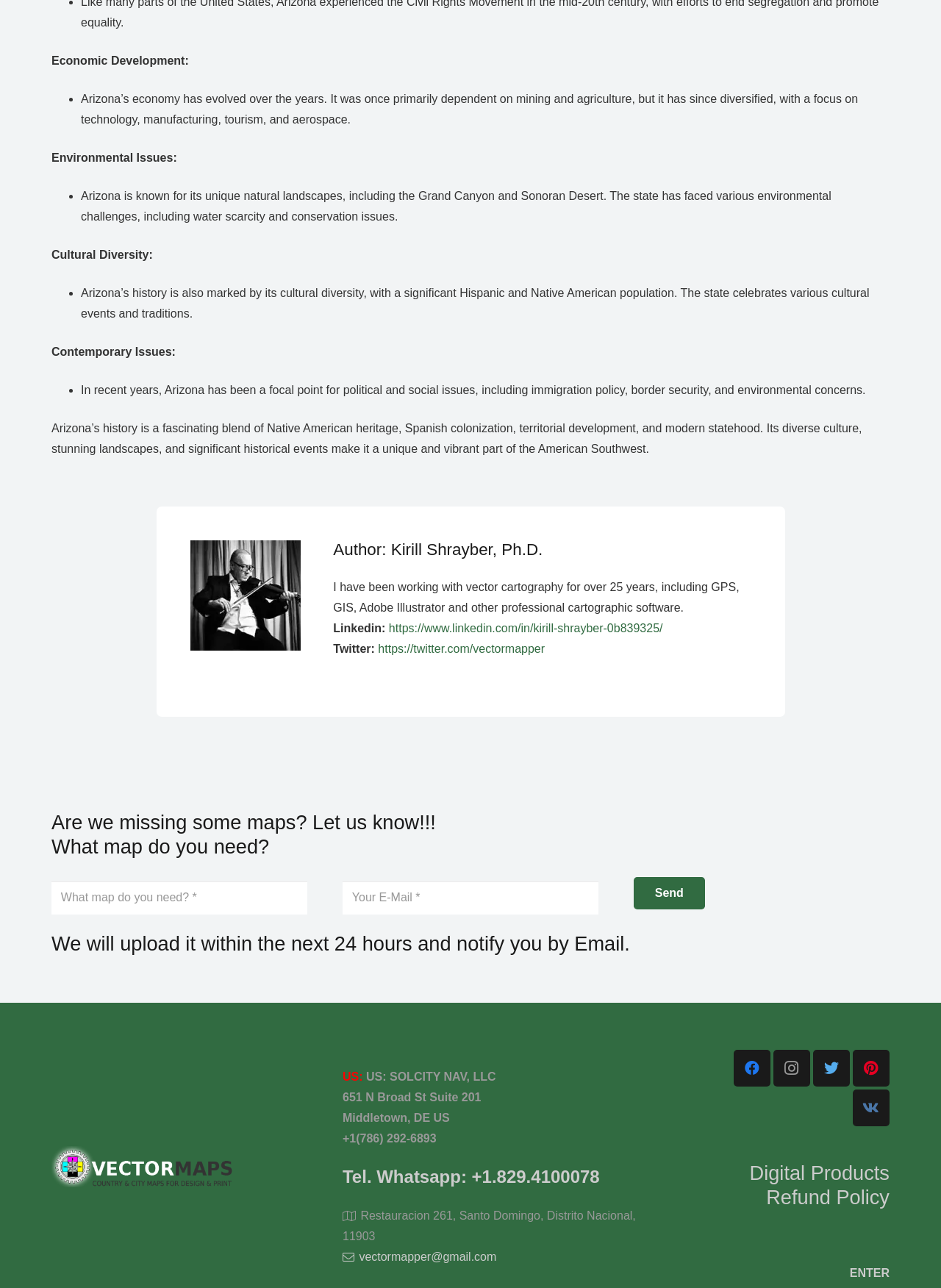Identify the bounding box for the UI element specified in this description: "Tel. Whatsapp: +1.829.4100078". The coordinates must be four float numbers between 0 and 1, formatted as [left, top, right, bottom].

[0.364, 0.906, 0.637, 0.921]